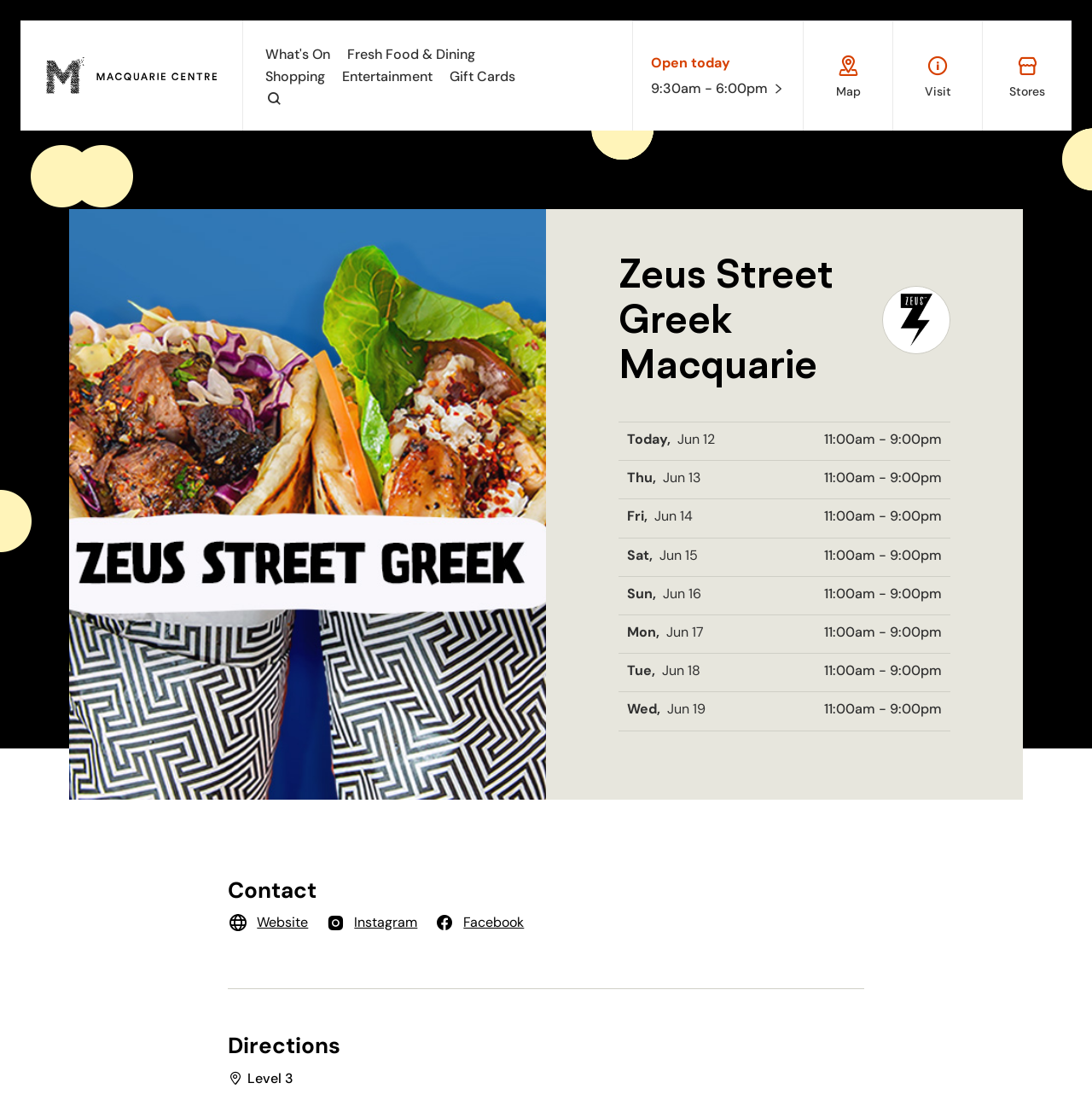Based on the element description: "name="submit" value="Post Comment"", identify the UI element and provide its bounding box coordinates. Use four float numbers between 0 and 1, [left, top, right, bottom].

None